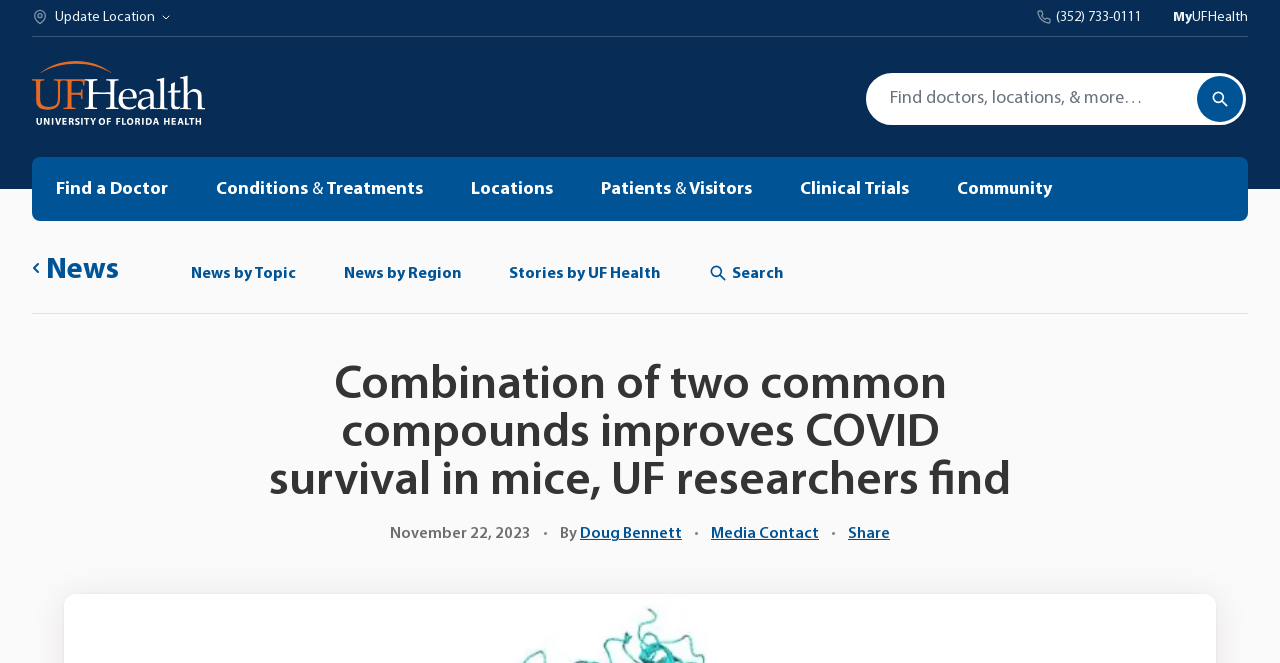What is the name of the researcher mentioned in the article?
Using the image, provide a detailed and thorough answer to the question.

I found the name of the researcher by reading the article and finding the text 'By Doug Bennett' which indicates that Doug Bennett is the author of the article.